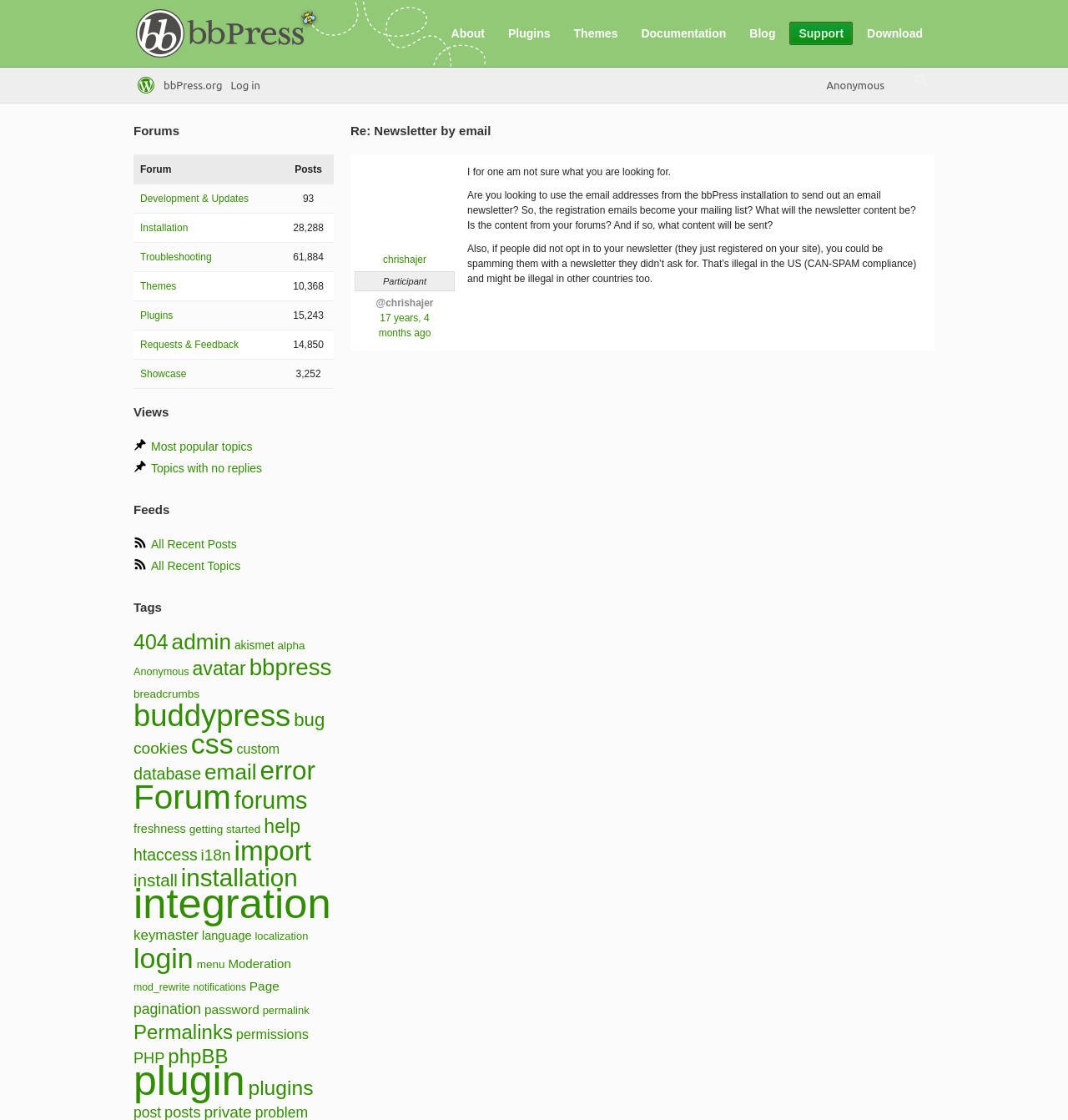Given the element description Log in, specify the bounding box coordinates of the corresponding UI element in the format (top-left x, top-left y, bottom-right x, bottom-right y). All values must be between 0 and 1.

[0.212, 0.06, 0.248, 0.092]